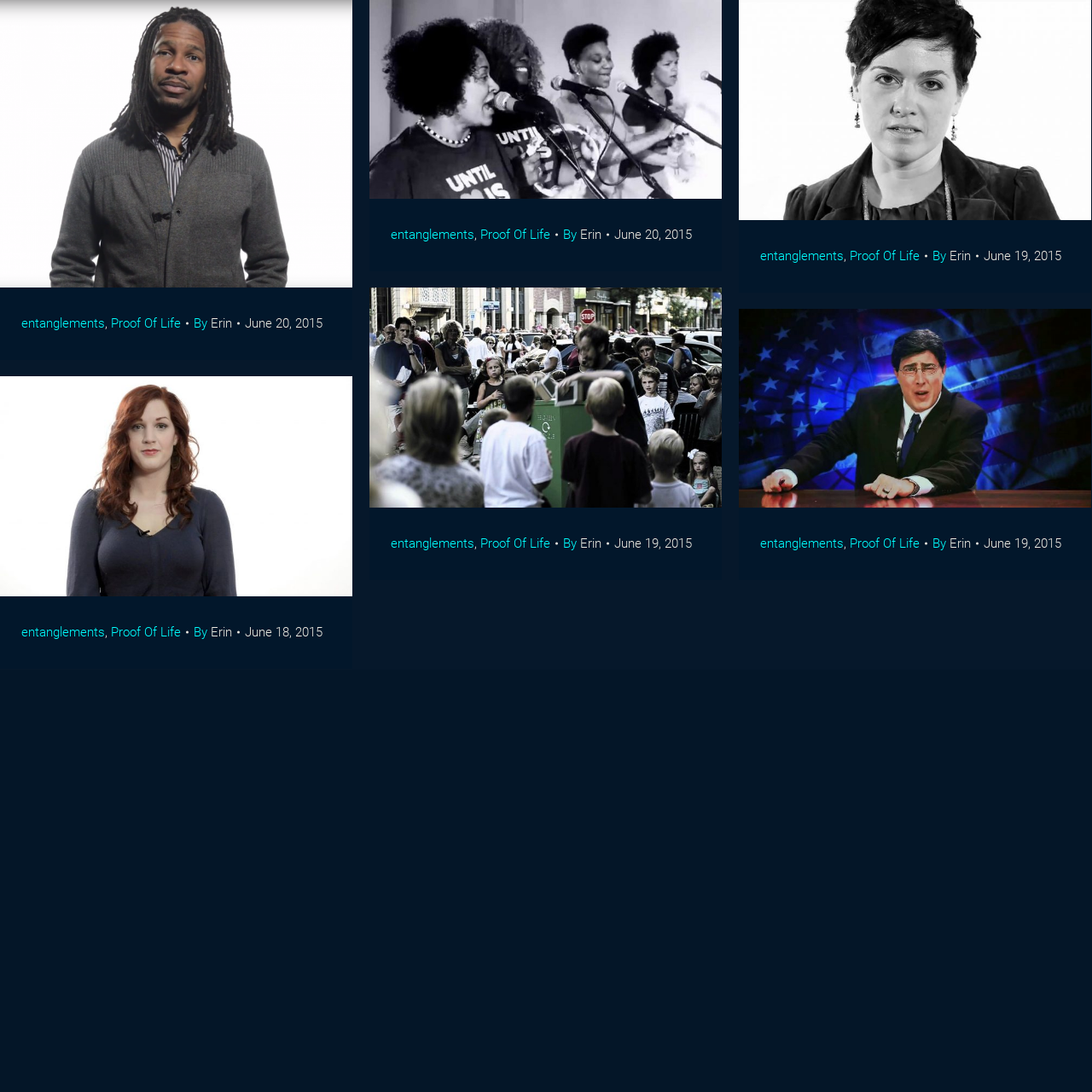Please identify the bounding box coordinates for the region that you need to click to follow this instruction: "click the link to ELLIE FRANCES GRAMER PSA".

[0.02, 0.554, 0.303, 0.562]